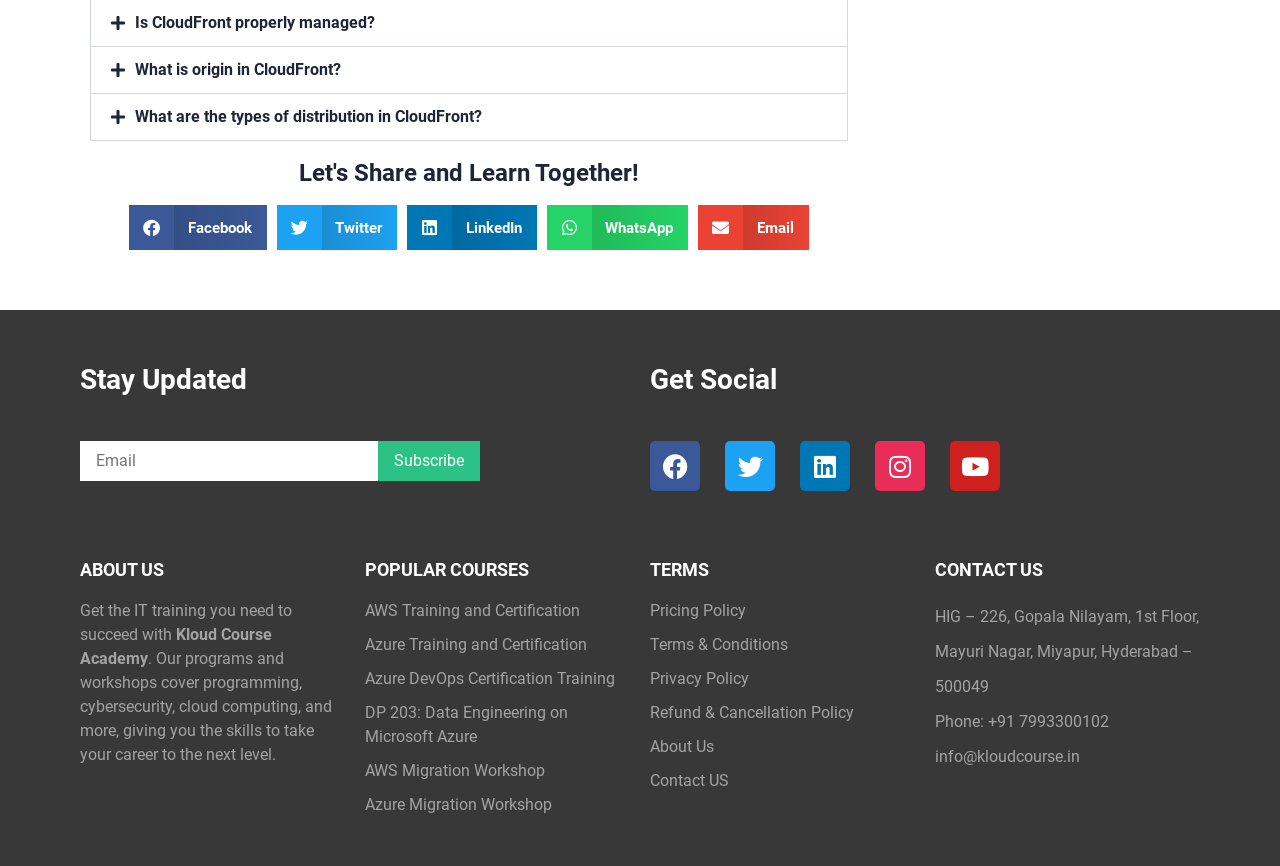Find the bounding box coordinates of the element you need to click on to perform this action: 'Subscribe to the newsletter'. The coordinates should be represented by four float values between 0 and 1, in the format [left, top, right, bottom].

[0.295, 0.509, 0.375, 0.556]